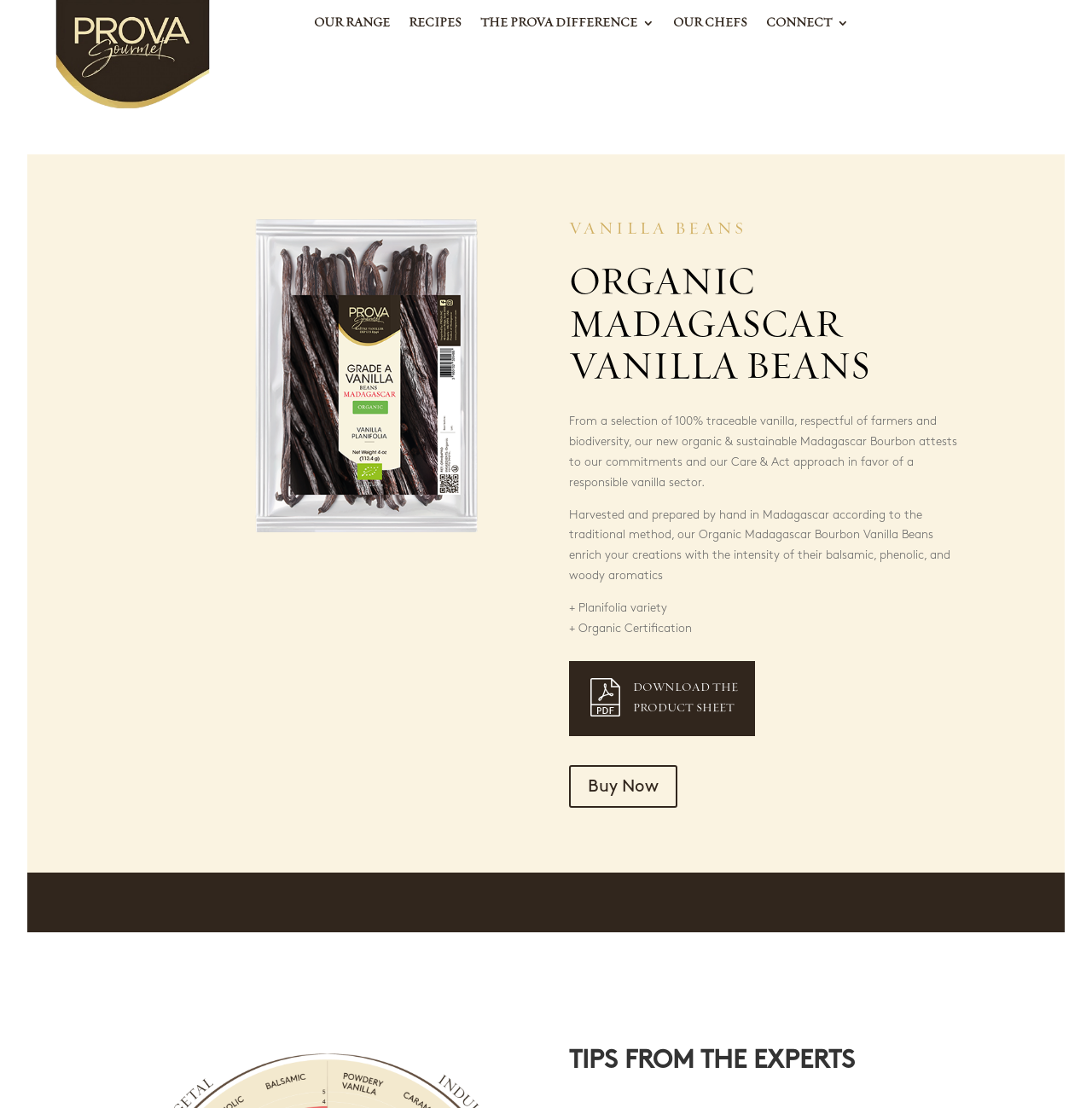Respond with a single word or phrase:
What is the origin of the vanilla beans?

Madagascar